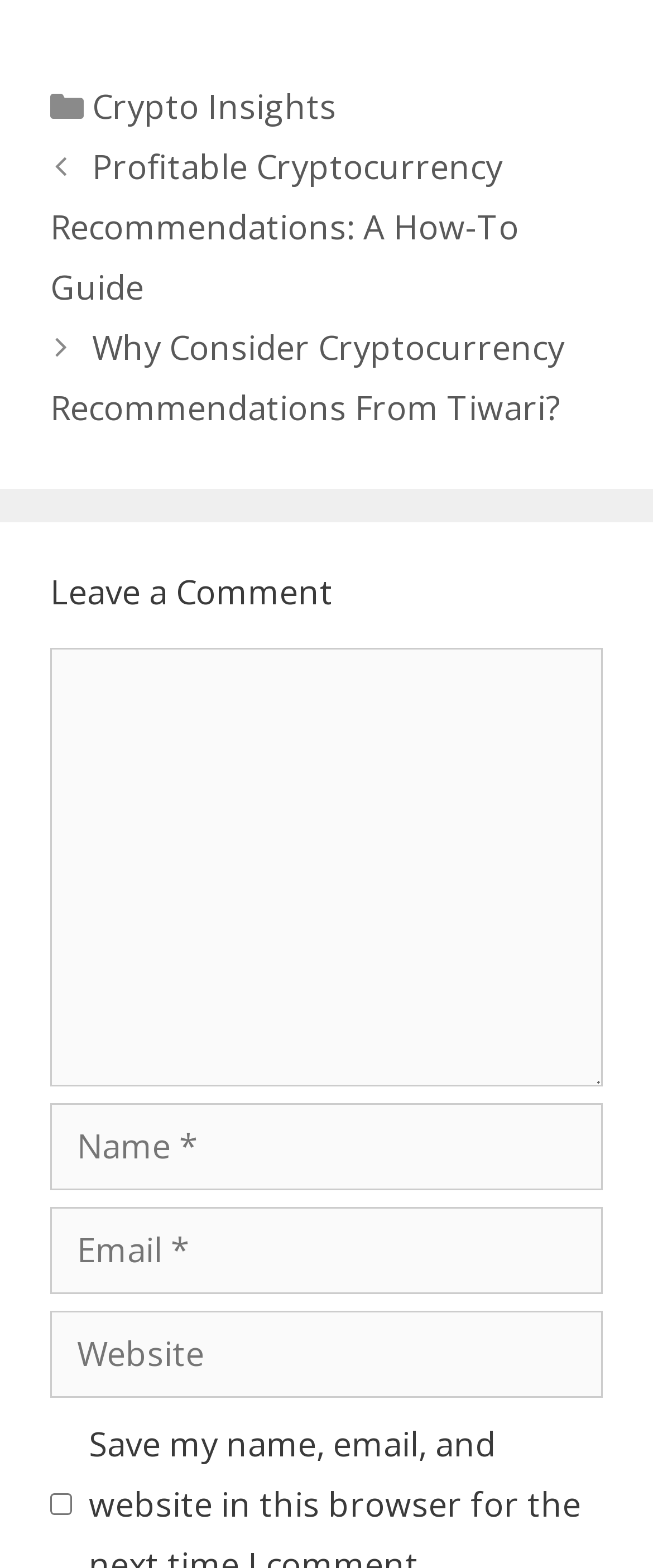Please determine the bounding box coordinates of the area that needs to be clicked to complete this task: 'Leave a comment'. The coordinates must be four float numbers between 0 and 1, formatted as [left, top, right, bottom].

[0.077, 0.365, 0.923, 0.391]